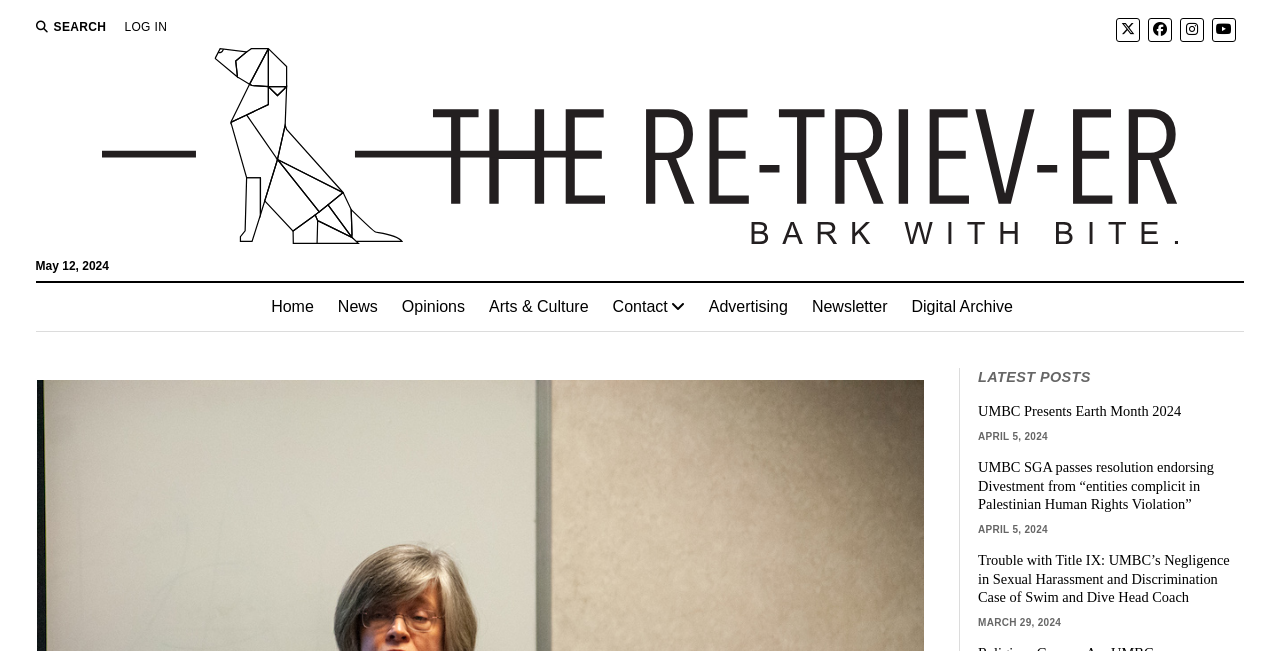Please provide a brief answer to the following inquiry using a single word or phrase:
How many posts are displayed in the 'LATEST POSTS' section?

3